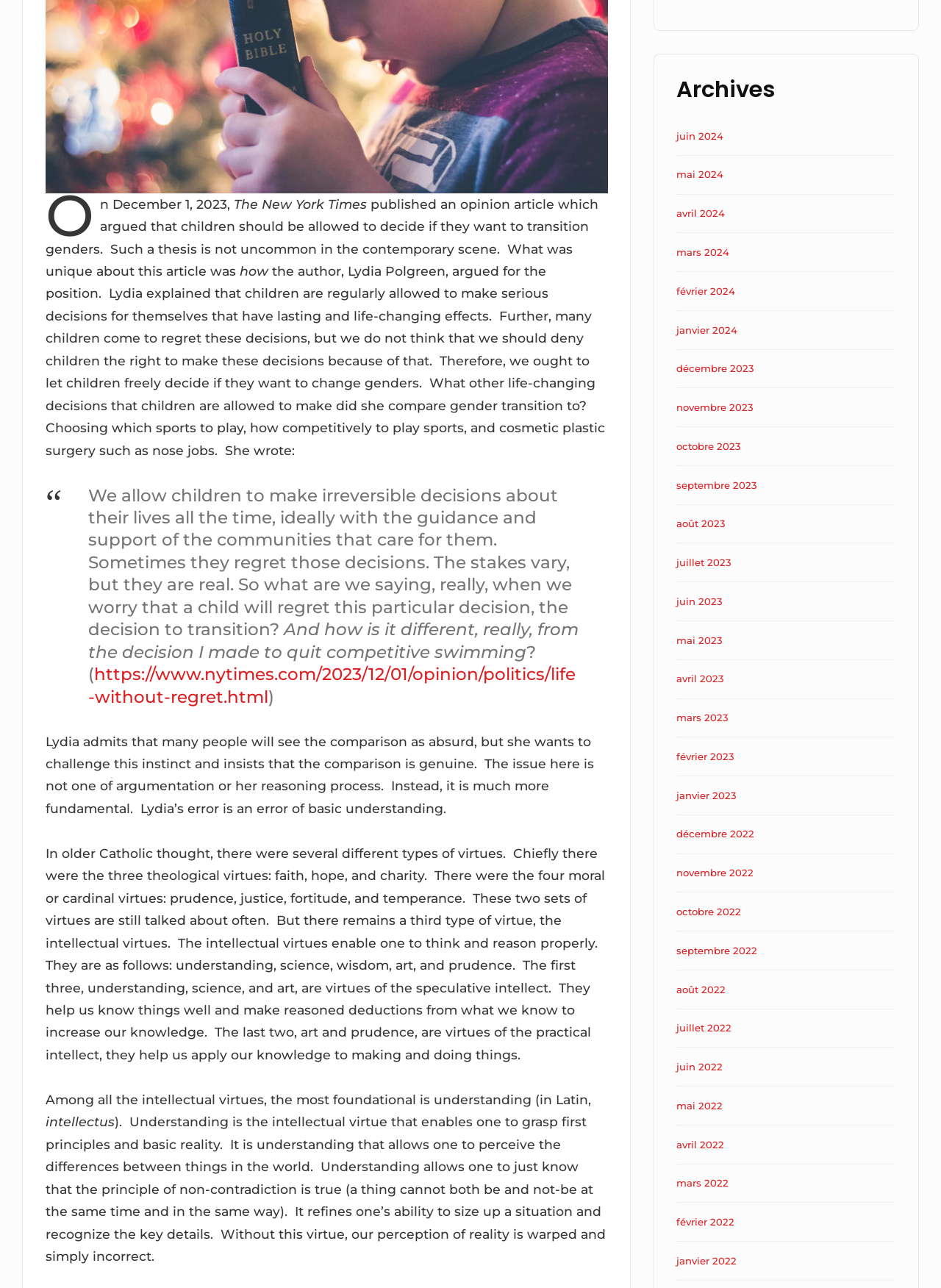Specify the bounding box coordinates of the area to click in order to follow the given instruction: "Follow the link to the original opinion article."

[0.093, 0.516, 0.611, 0.549]